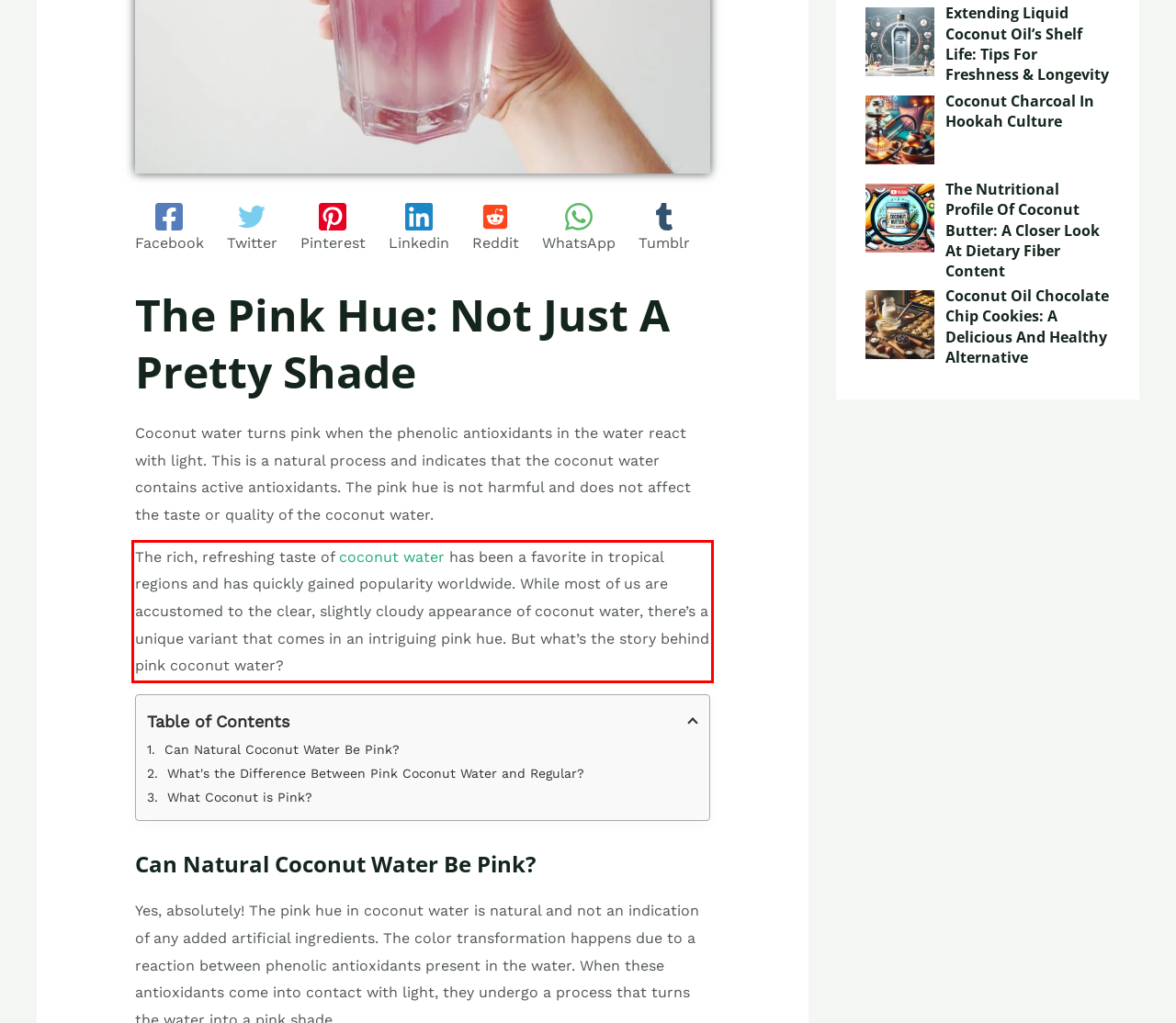Using OCR, extract the text content found within the red bounding box in the given webpage screenshot.

The rich, refreshing taste of coconut water has been a favorite in tropical regions and has quickly gained popularity worldwide. While most of us are accustomed to the clear, slightly cloudy appearance of coconut water, there’s a unique variant that comes in an intriguing pink hue. But what’s the story behind pink coconut water?